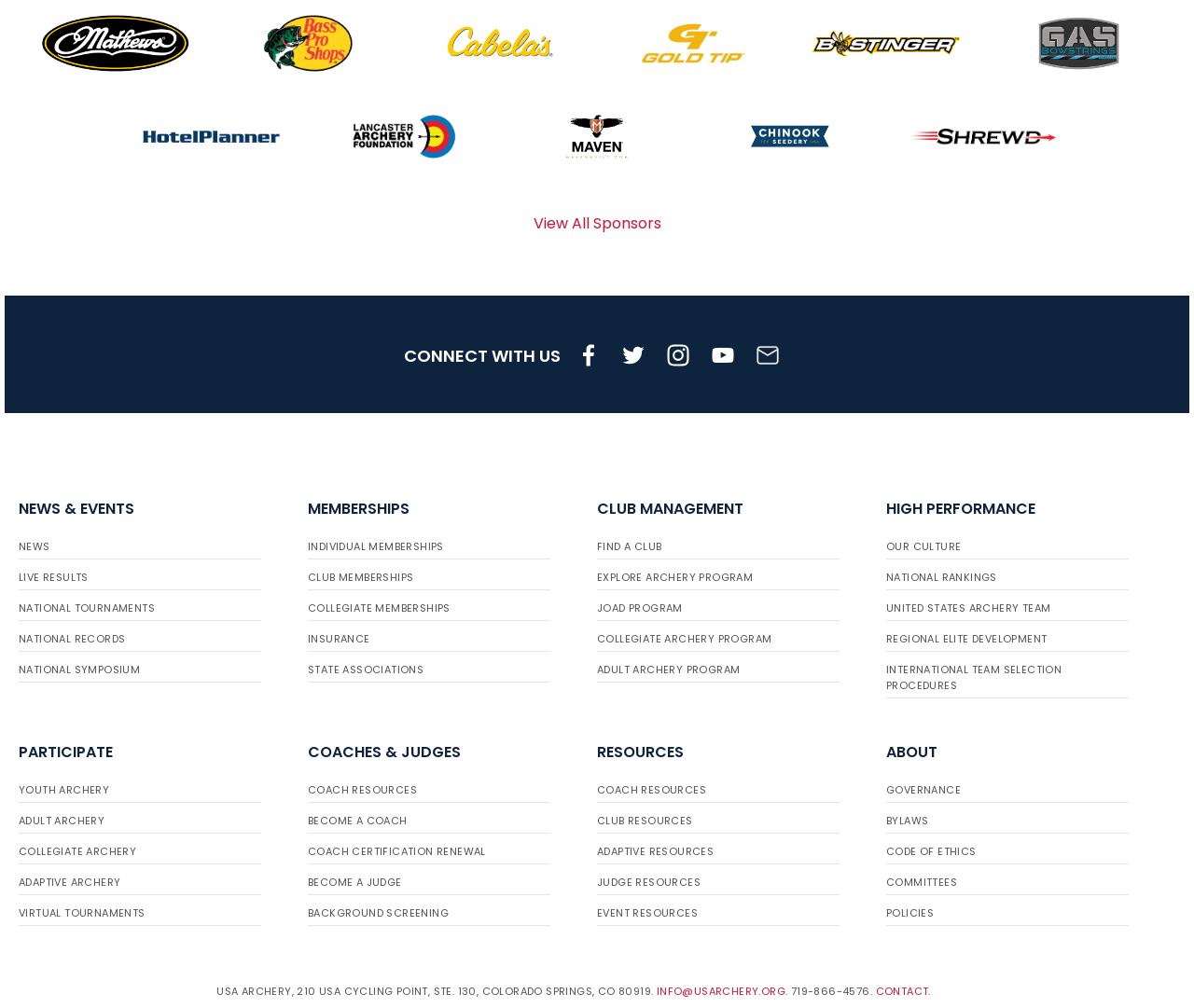Analyze the image and provide a detailed answer to the question: What is the purpose of the 'CONNECT WITH US' section?

The 'CONNECT WITH US' section has several link elements with no text, suggesting that they are social media links, allowing users to connect with the organization on various platforms.